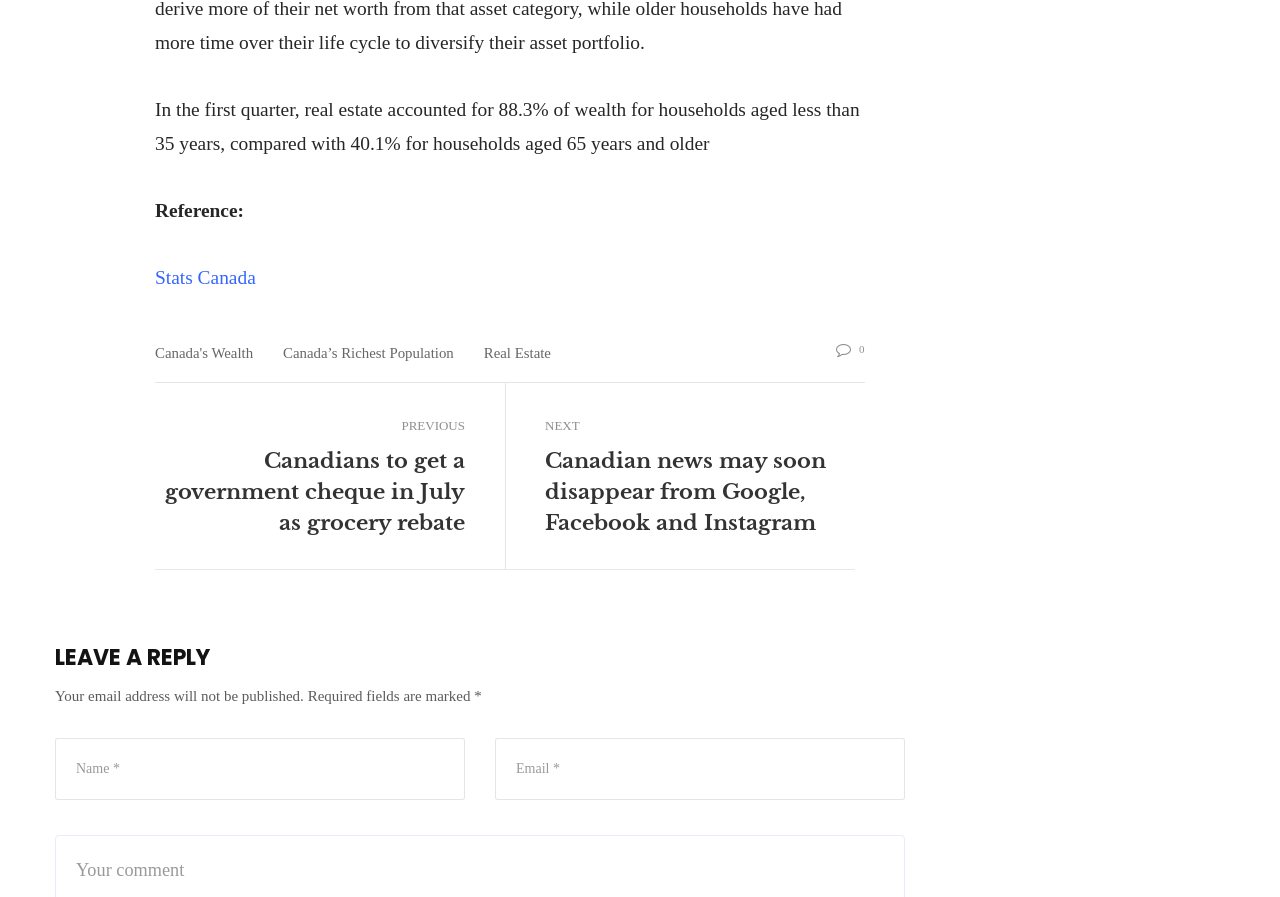Please provide a comprehensive response to the question below by analyzing the image: 
How many links are present in the footer section?

The footer section is denoted by the element with ID 427. Within this section, there are four link elements with IDs 769, 770, 771, and 663. Therefore, there are four links present in the footer section.